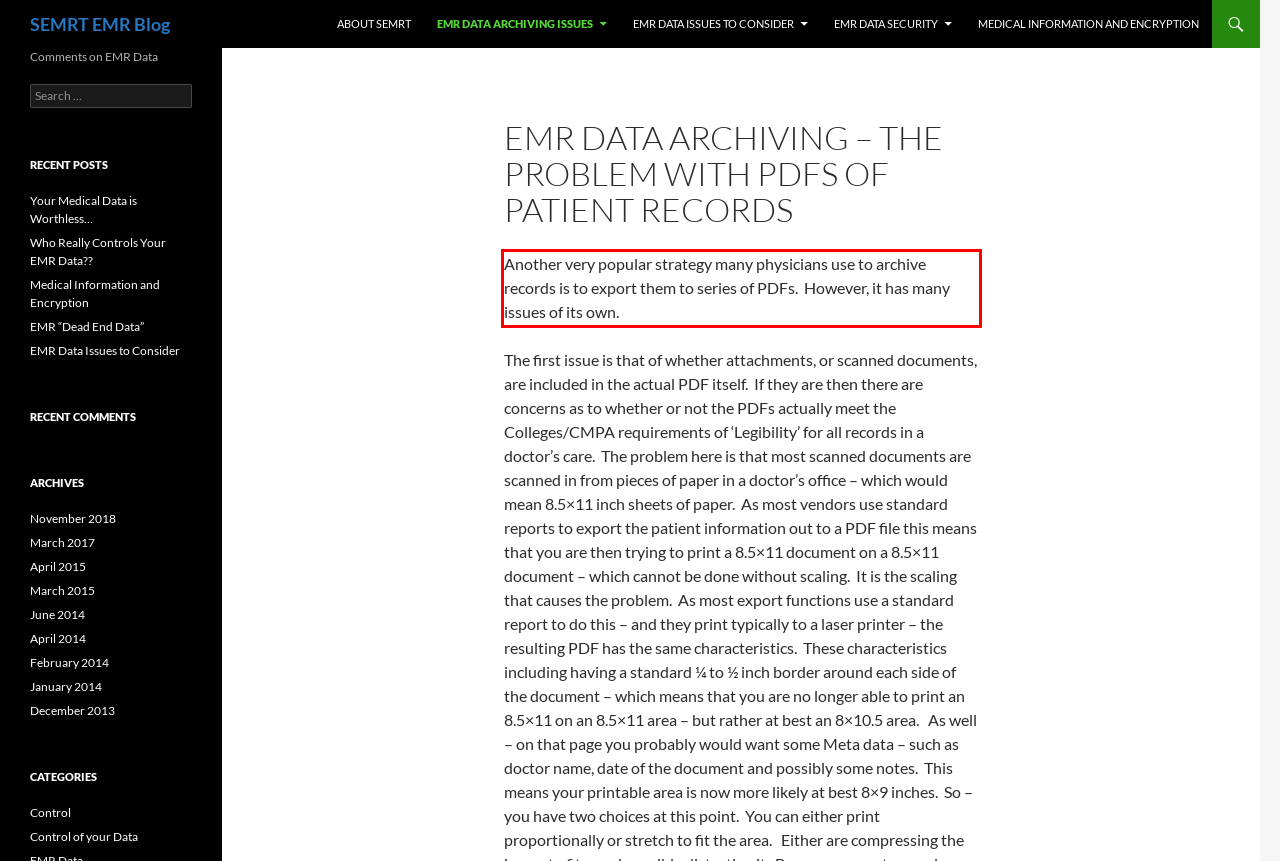You are presented with a webpage screenshot featuring a red bounding box. Perform OCR on the text inside the red bounding box and extract the content.

Another very popular strategy many physicians use to archive records is to export them to series of PDFs. However, it has many issues of its own.